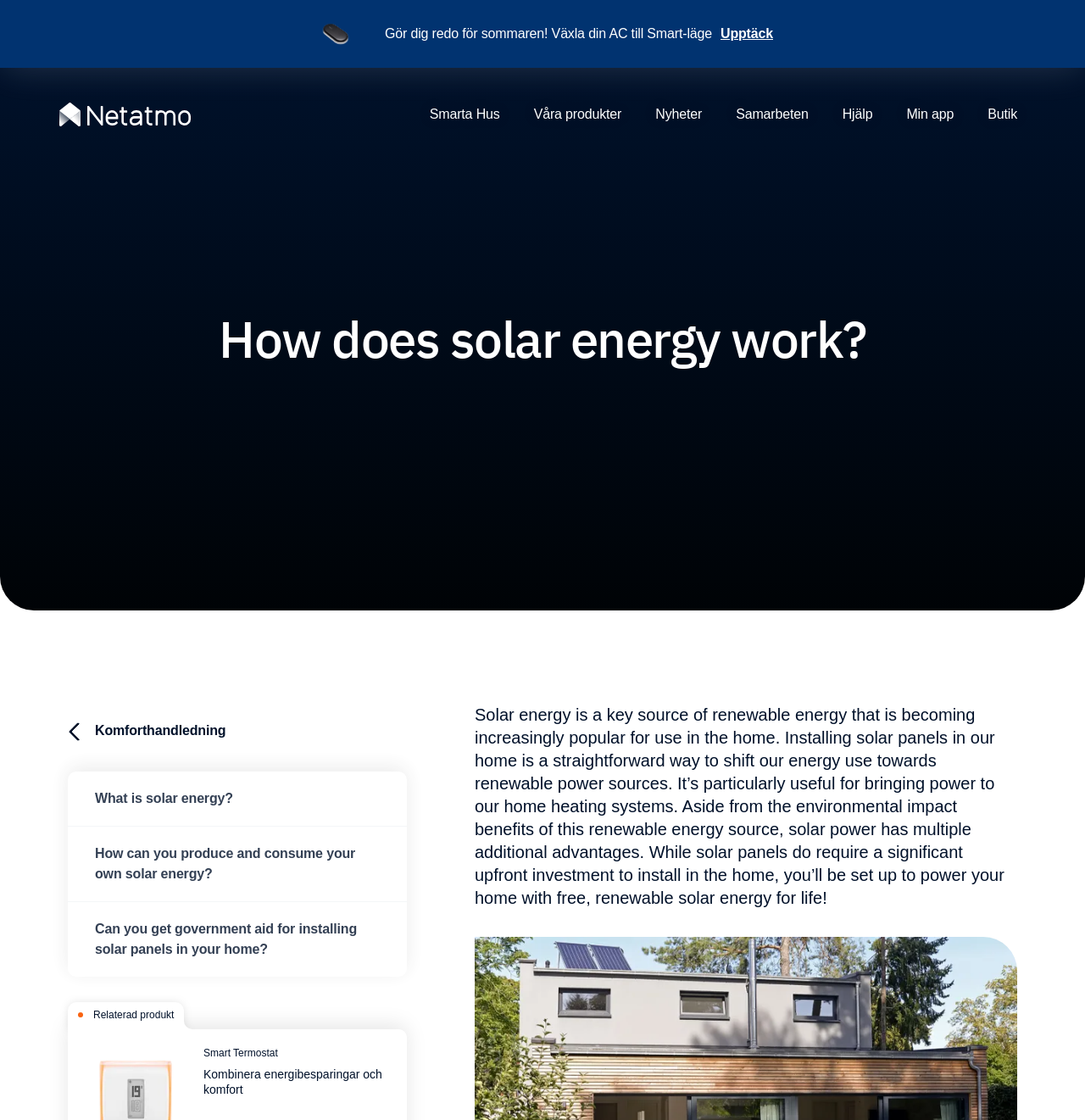Identify the webpage's primary heading and generate its text.

How does solar energy work?